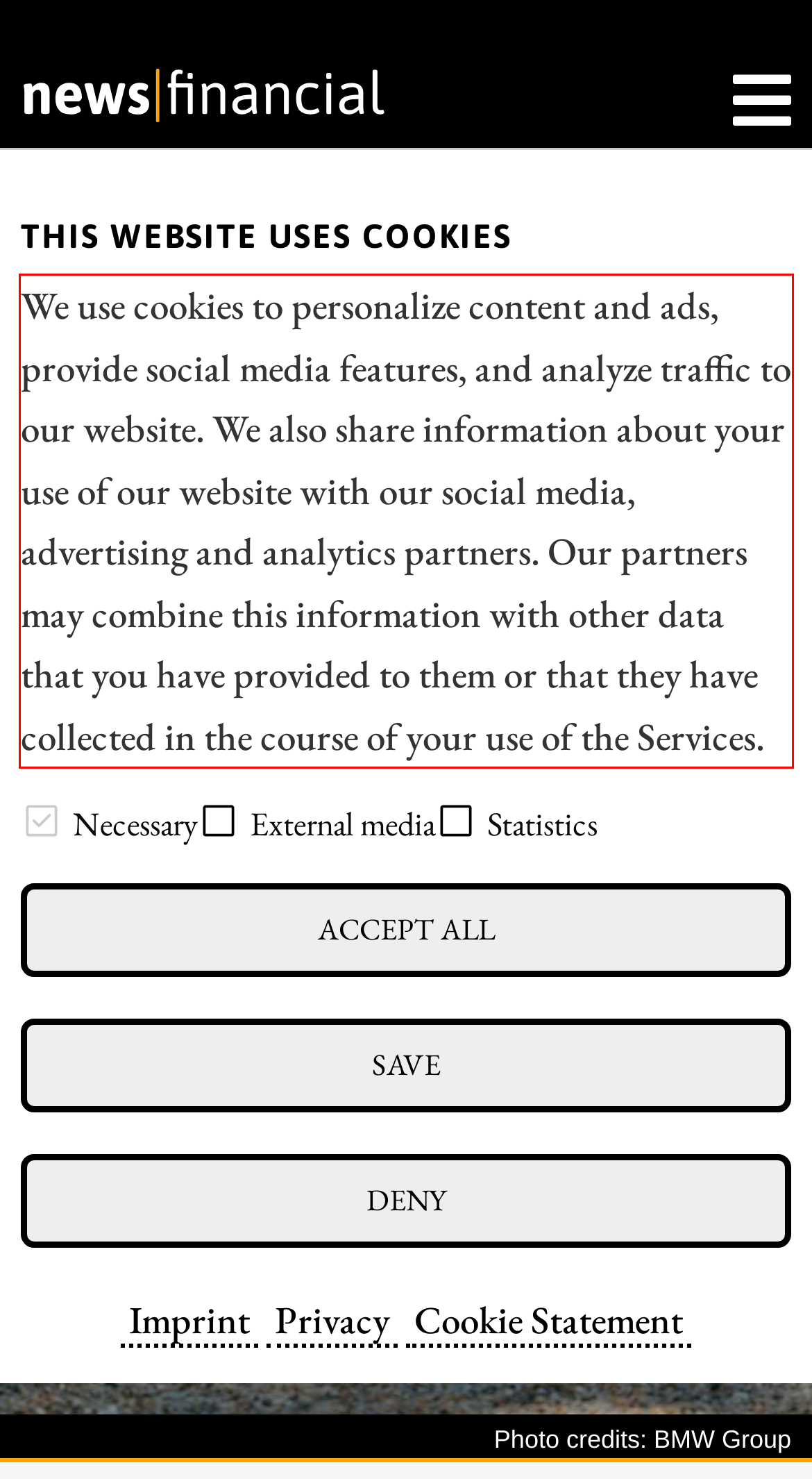You have a screenshot of a webpage, and there is a red bounding box around a UI element. Utilize OCR to extract the text within this red bounding box.

We use cookies to personalize content and ads, provide social media features, and analyze traffic to our website. We also share information about your use of our website with our social media, advertising and analytics partners. Our partners may combine this information with other data that you have provided to them or that they have collected in the course of your use of the Services.